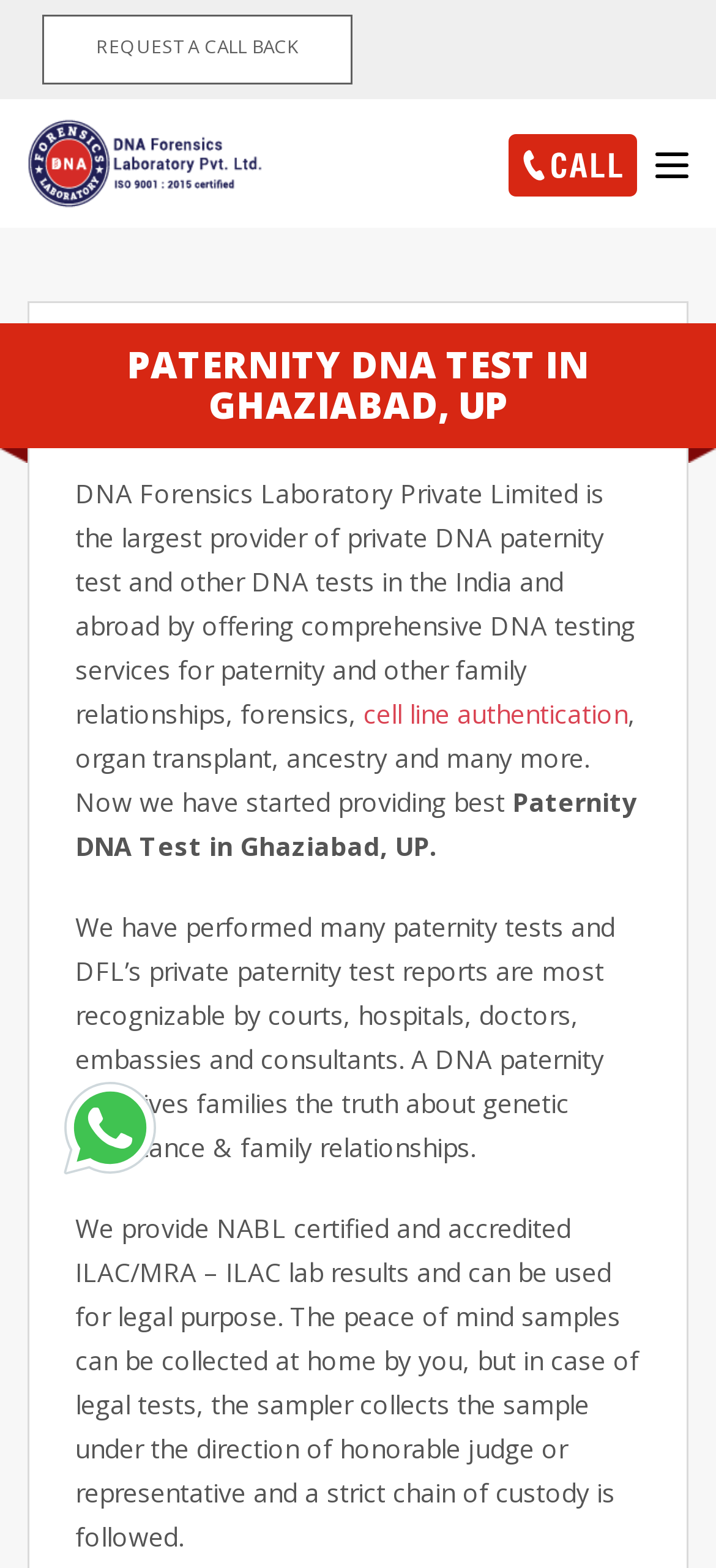Provide the bounding box coordinates for the UI element that is described as: "alt="DNA Forensics Whatsapp"".

[0.077, 0.684, 0.231, 0.754]